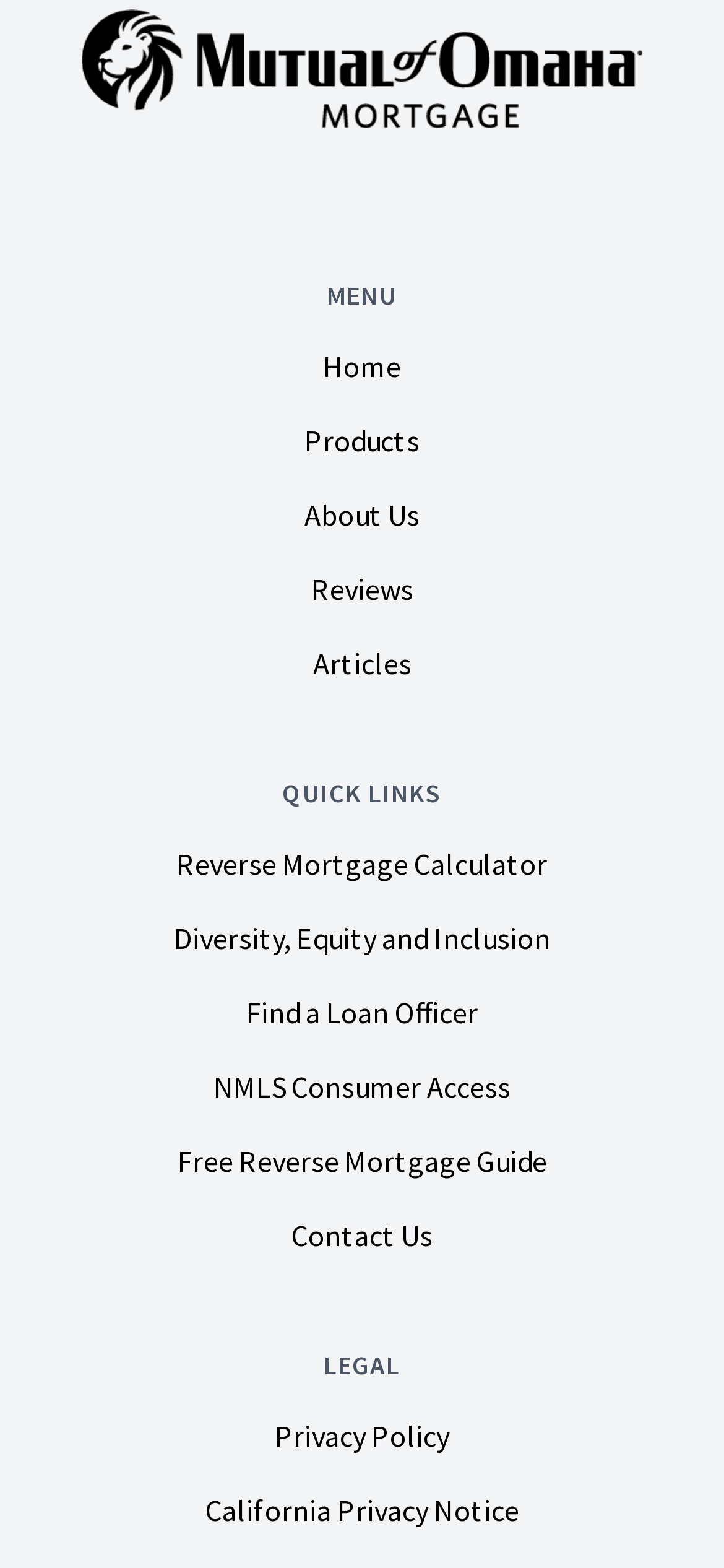What is the purpose of the 'QUICK LINKS' section?
Please utilize the information in the image to give a detailed response to the question.

The 'QUICK LINKS' section, as indicated by the heading element, contains a series of link elements that provide quick access to important pages, such as the 'Reverse Mortgage Calculator' and 'Find a Loan Officer'.